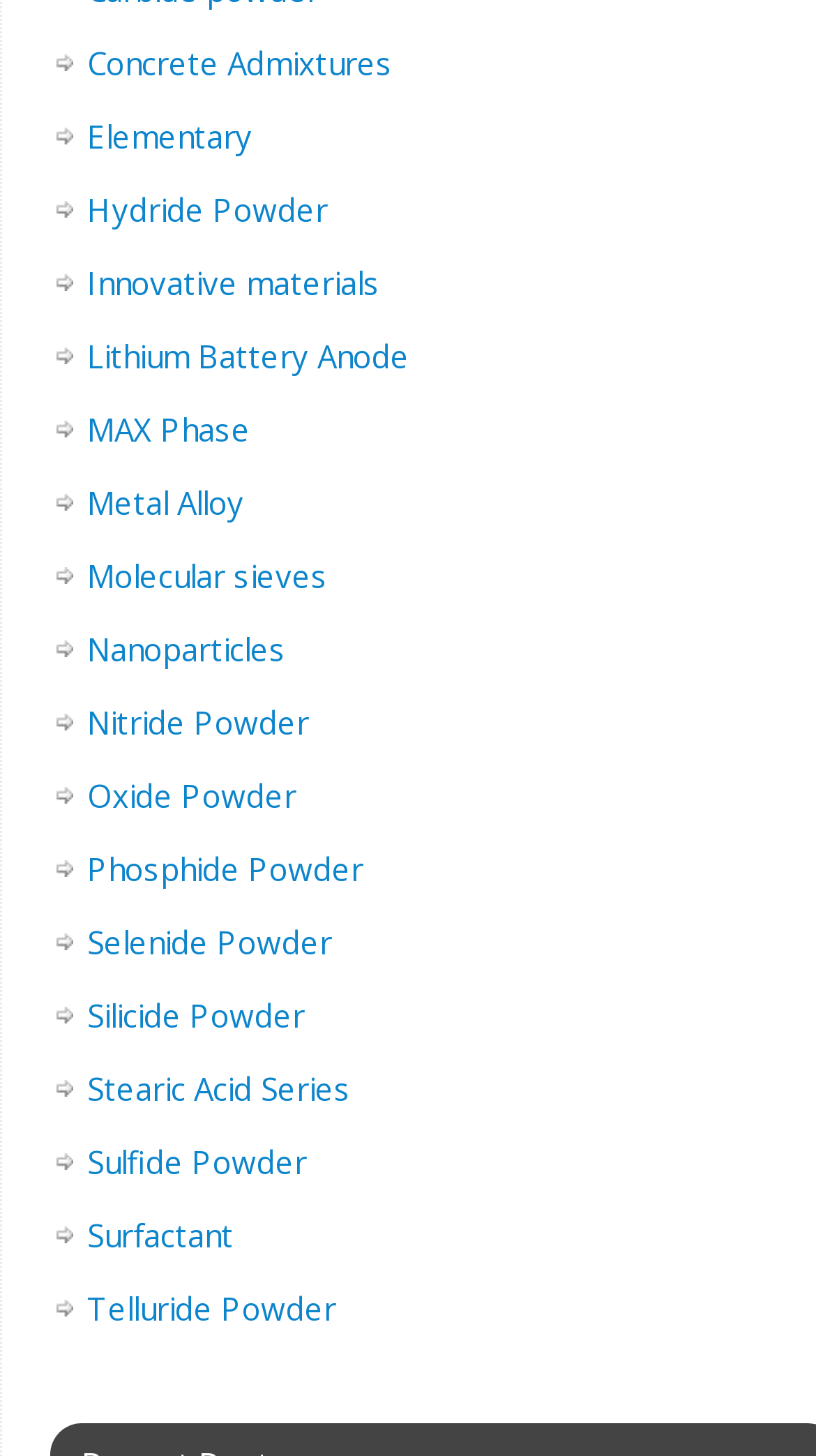Please specify the coordinates of the bounding box for the element that should be clicked to carry out this instruction: "Click on Concrete Admixtures". The coordinates must be four float numbers between 0 and 1, formatted as [left, top, right, bottom].

[0.106, 0.029, 0.481, 0.057]